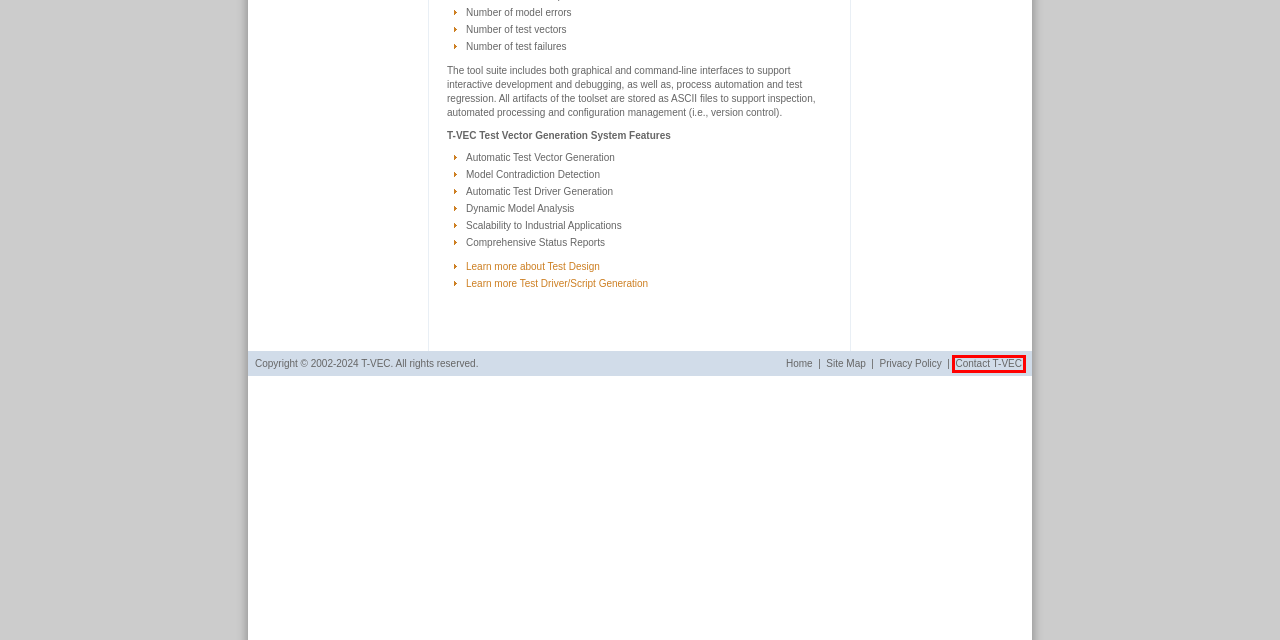Given a webpage screenshot with a red bounding box around a UI element, choose the webpage description that best matches the new webpage after clicking the element within the bounding box. Here are the candidates:
A. T-VEC : Support
B. T-VEC : Privacy Policy
C. T-VEC : Products
D. T-VEC : Services
E. T-VEC : About T-VEC
F. T-VEC : Site Map
G. T-VEC : Contact
H. T-VEC : We Cover All Boundaries

G